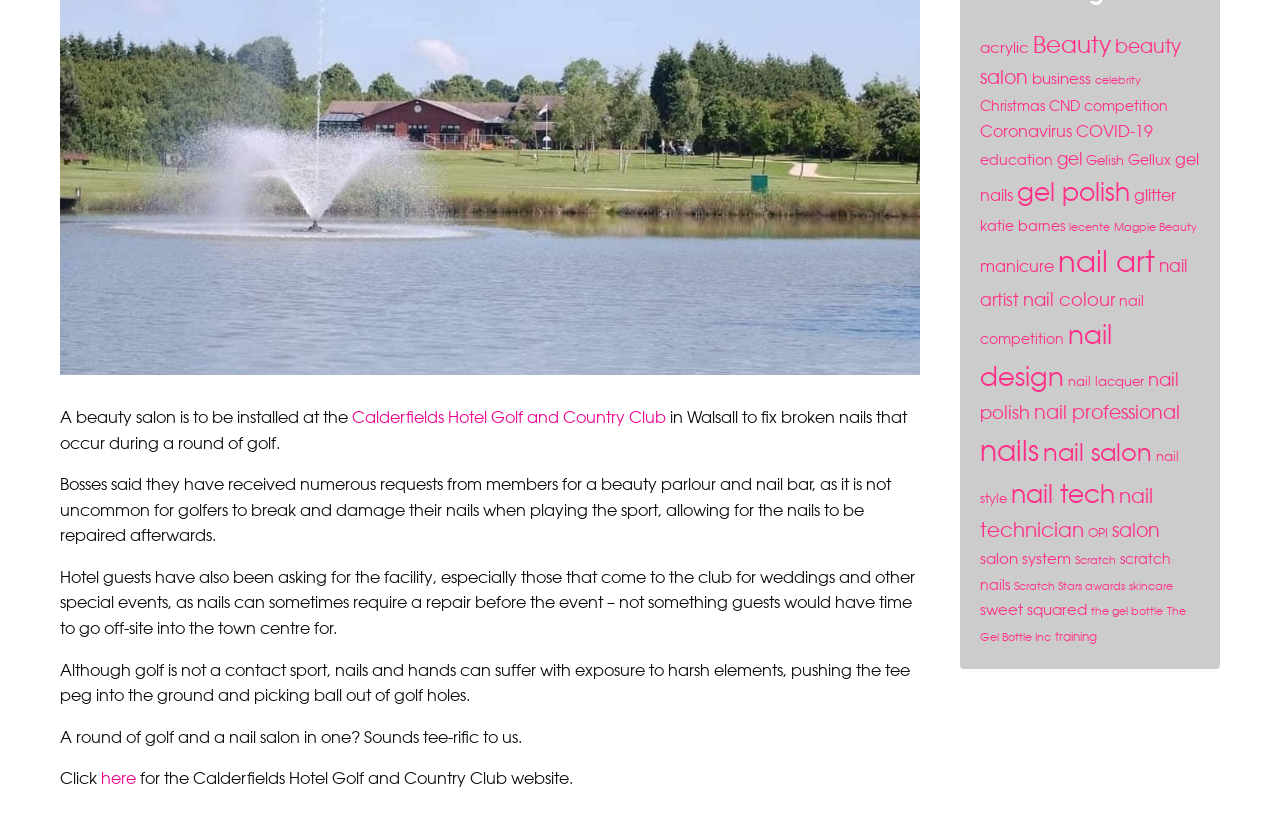From the webpage screenshot, predict the bounding box coordinates (top-left x, top-left y, bottom-right x, bottom-right y) for the UI element described here: The Gel Bottle Inc

[0.766, 0.733, 0.927, 0.781]